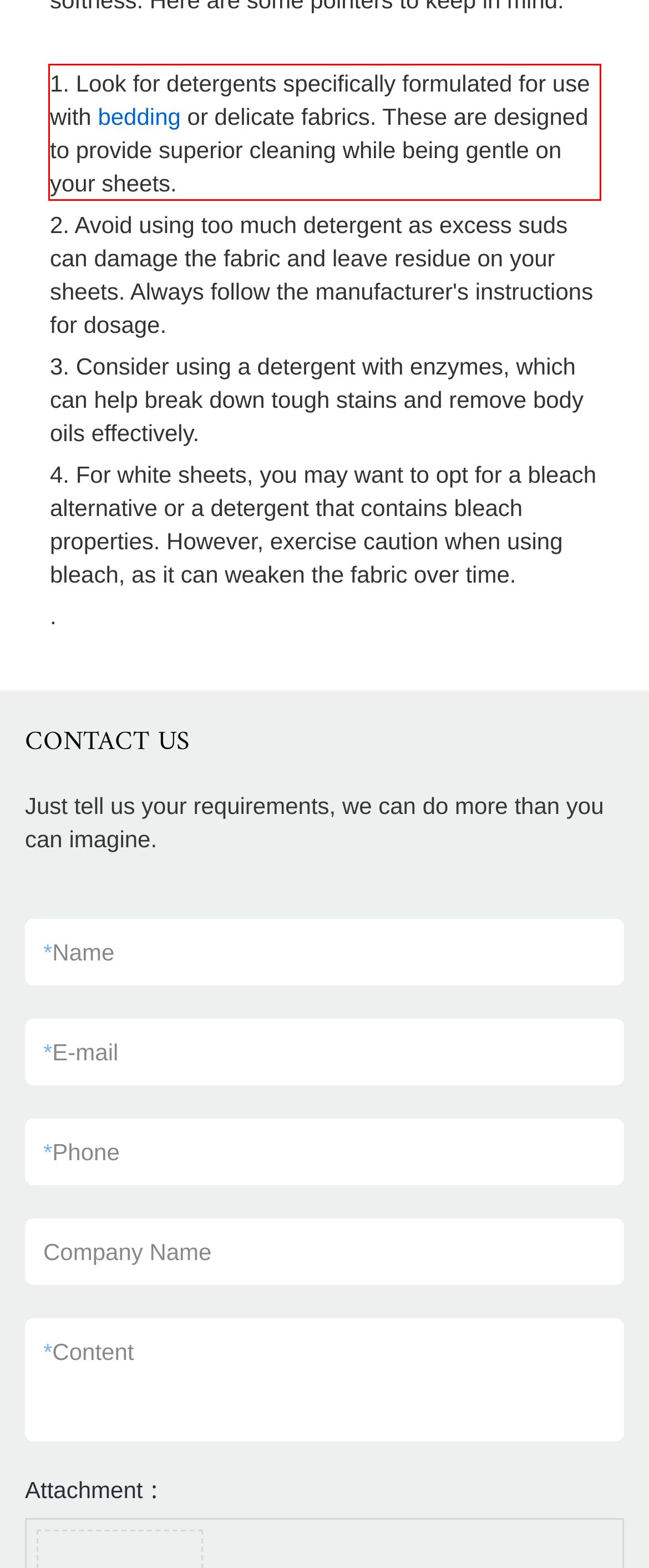From the given screenshot of a webpage, identify the red bounding box and extract the text content within it.

1. Look for detergents specifically formulated for use with bedding or delicate fabrics. These are designed to provide superior cleaning while being gentle on your sheets.